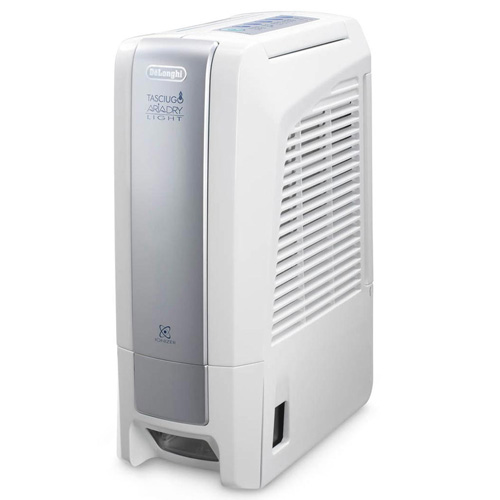Using the image as a reference, answer the following question in as much detail as possible:
What is a key feature of the dehumidifier's interface?

The caption highlights the dehumidifier's 'user-friendly interface' as one of its key features, suggesting that it is easy to operate and navigate.